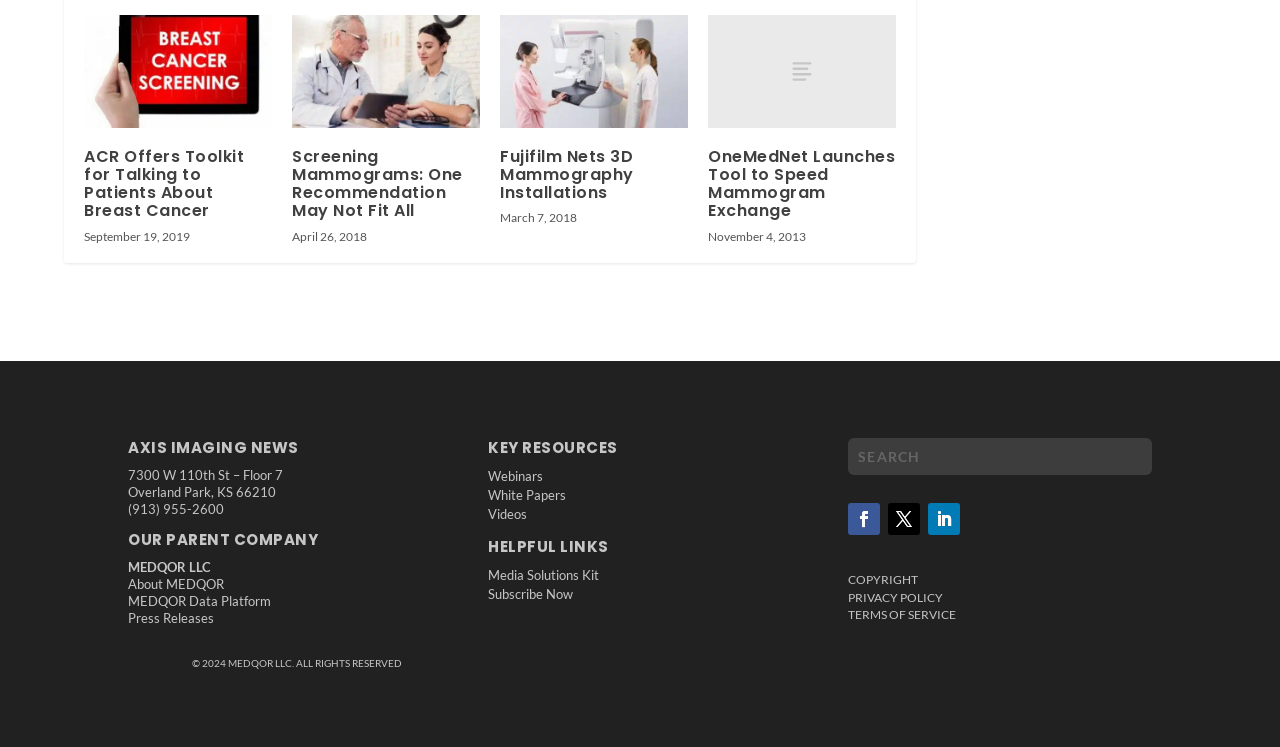What is the date of the second article? Analyze the screenshot and reply with just one word or a short phrase.

April 26, 2018